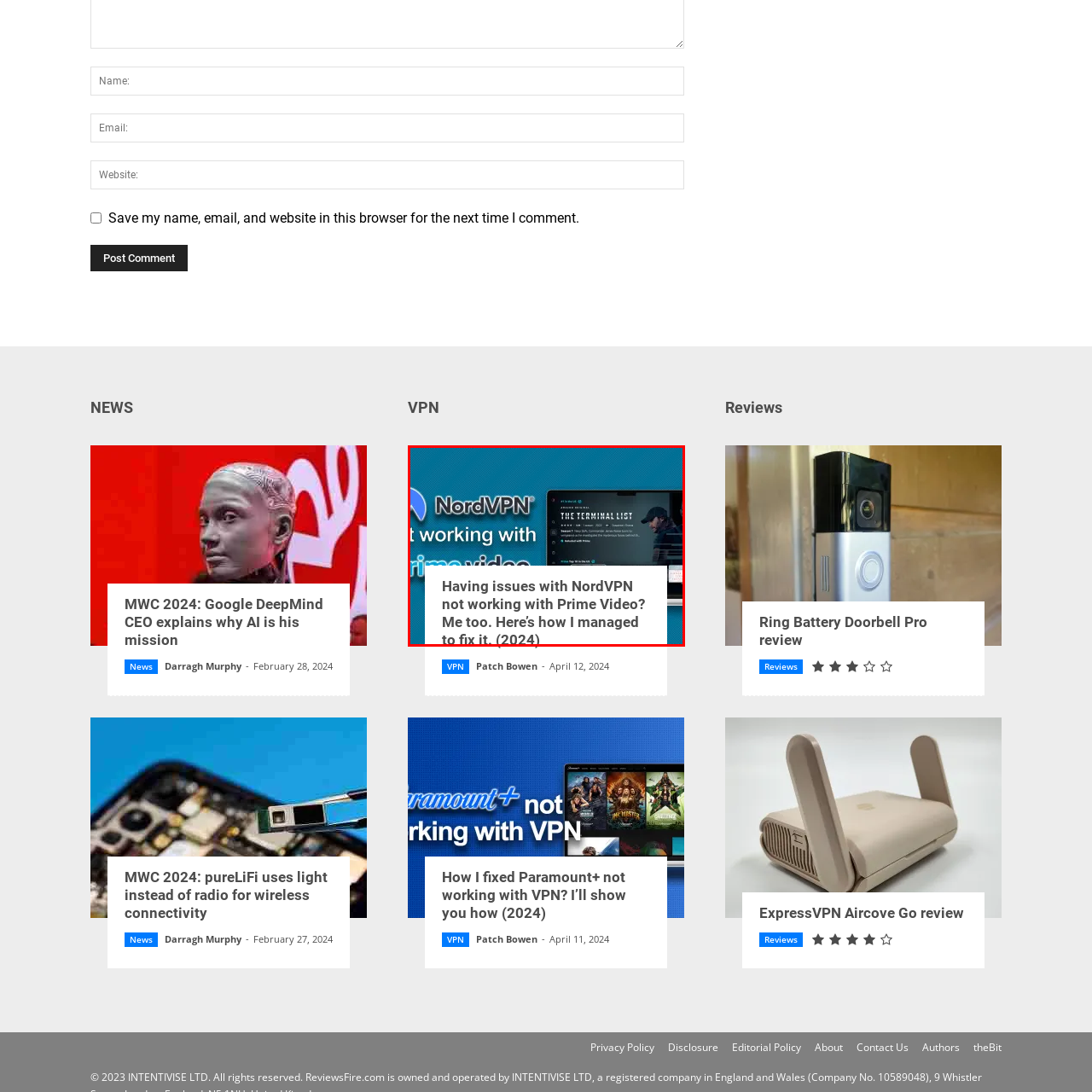What is the issue being addressed in the guide?
Inspect the image within the red bounding box and answer concisely using one word or a short phrase.

NordVPN not working with Prime Video